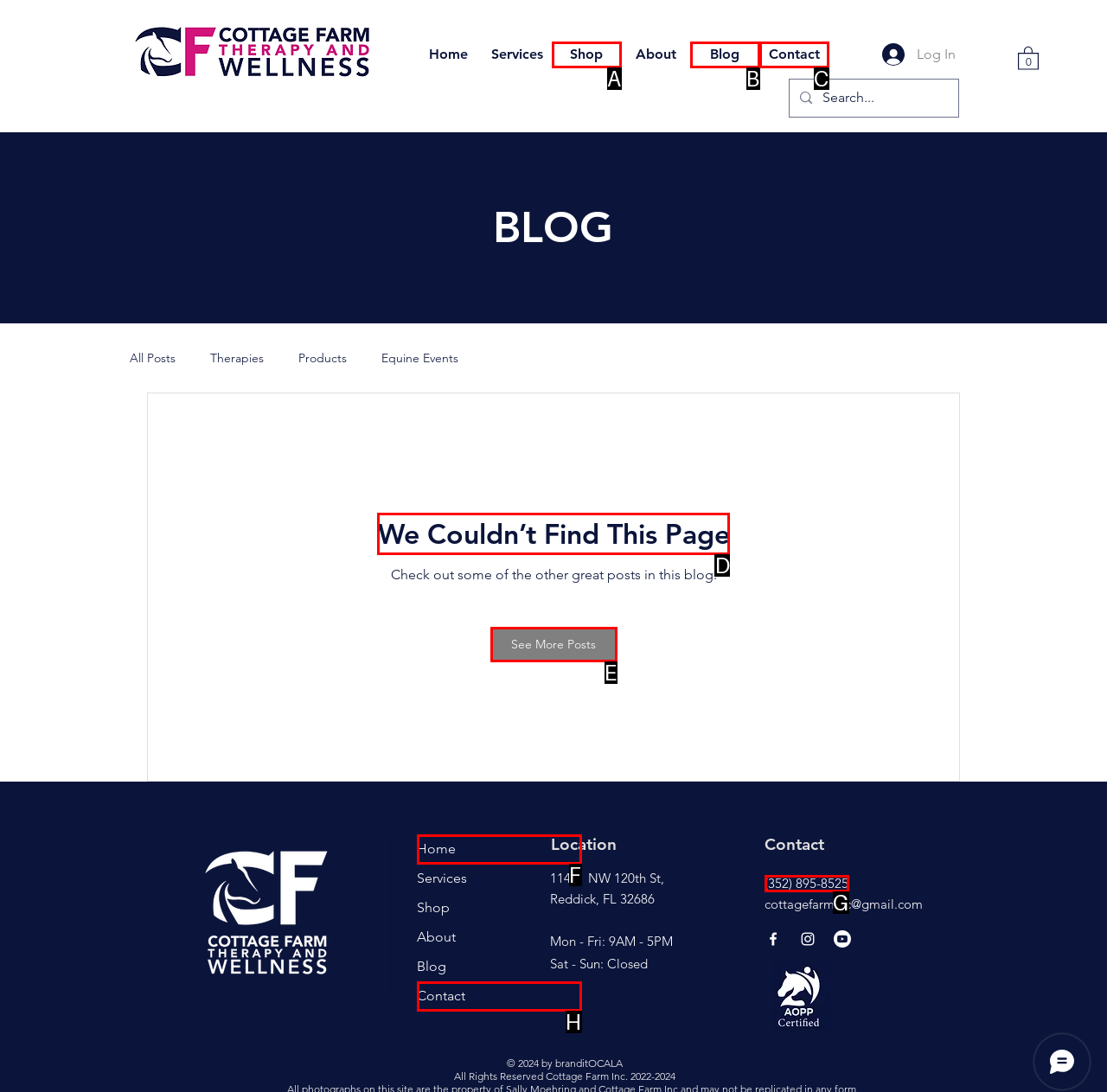Look at the description: (352) 895-8525
Determine the letter of the matching UI element from the given choices.

G